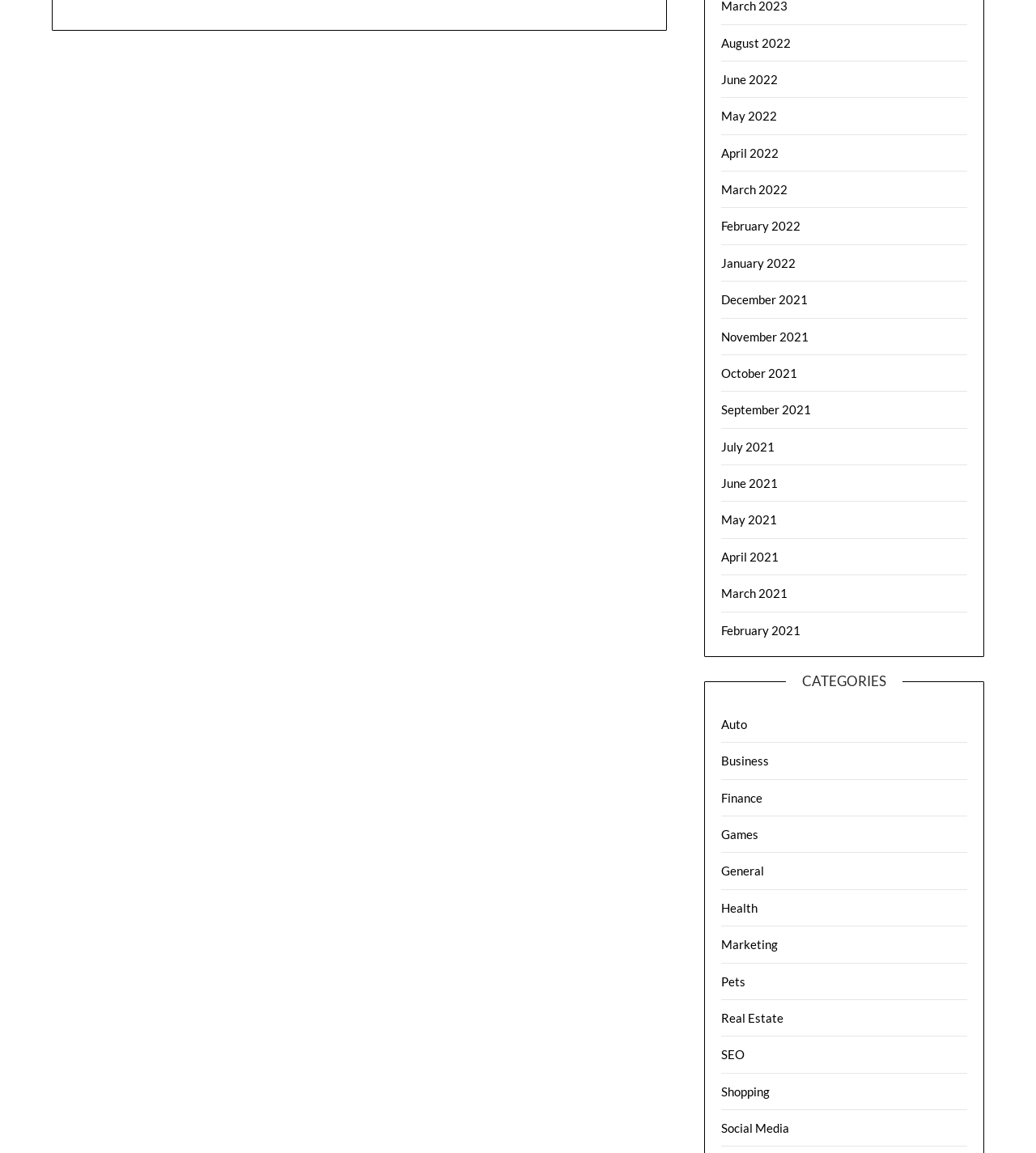Locate the bounding box coordinates of the element that needs to be clicked to carry out the instruction: "View August 2022". The coordinates should be given as four float numbers ranging from 0 to 1, i.e., [left, top, right, bottom].

[0.696, 0.031, 0.764, 0.043]